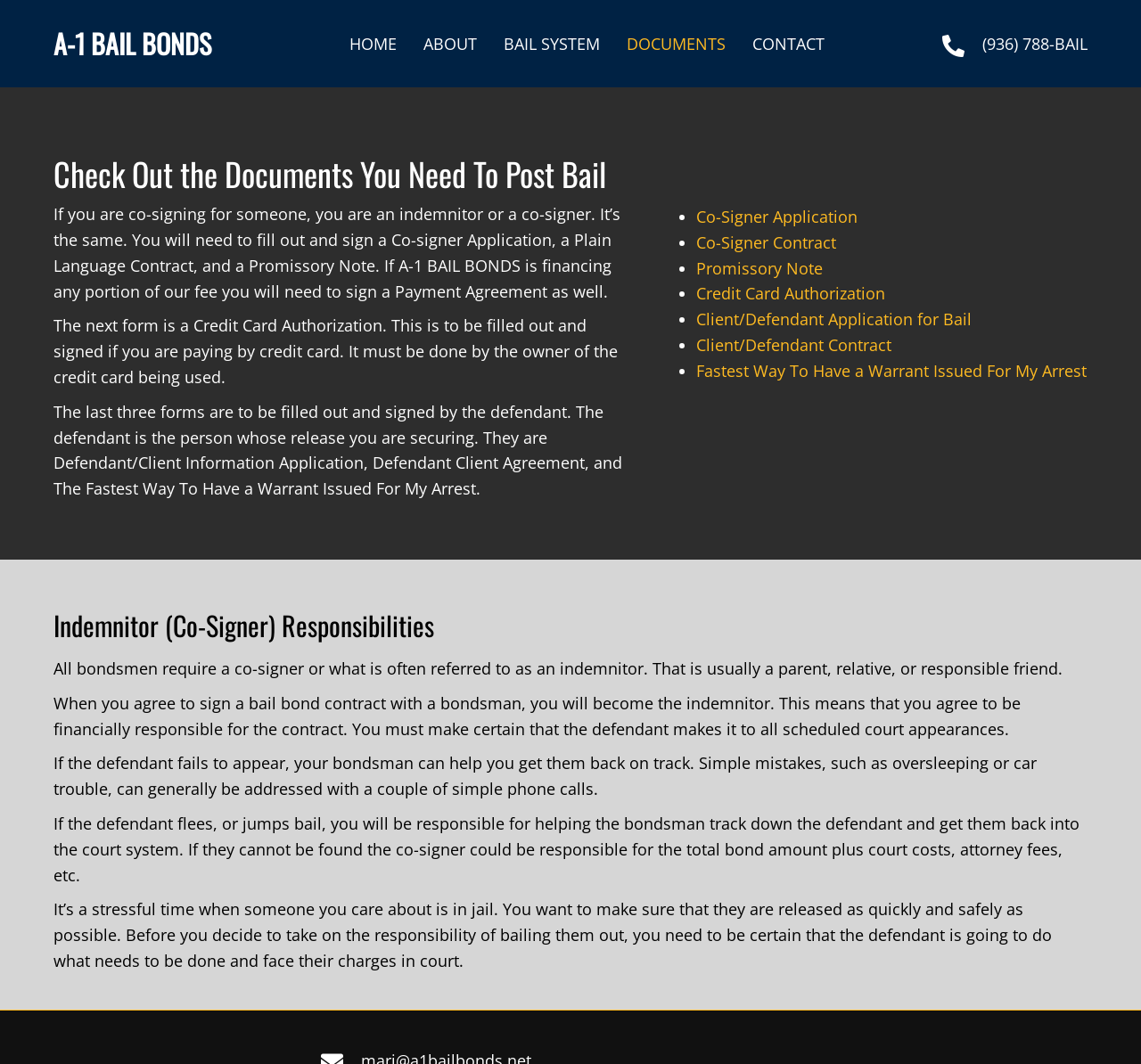Use a single word or phrase to answer the question:
What happens if the defendant flees?

Co-signer is responsible